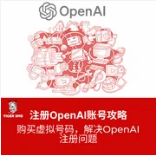What language is the text on the banner written in?
Please answer the question with a single word or phrase, referencing the image.

Chinese